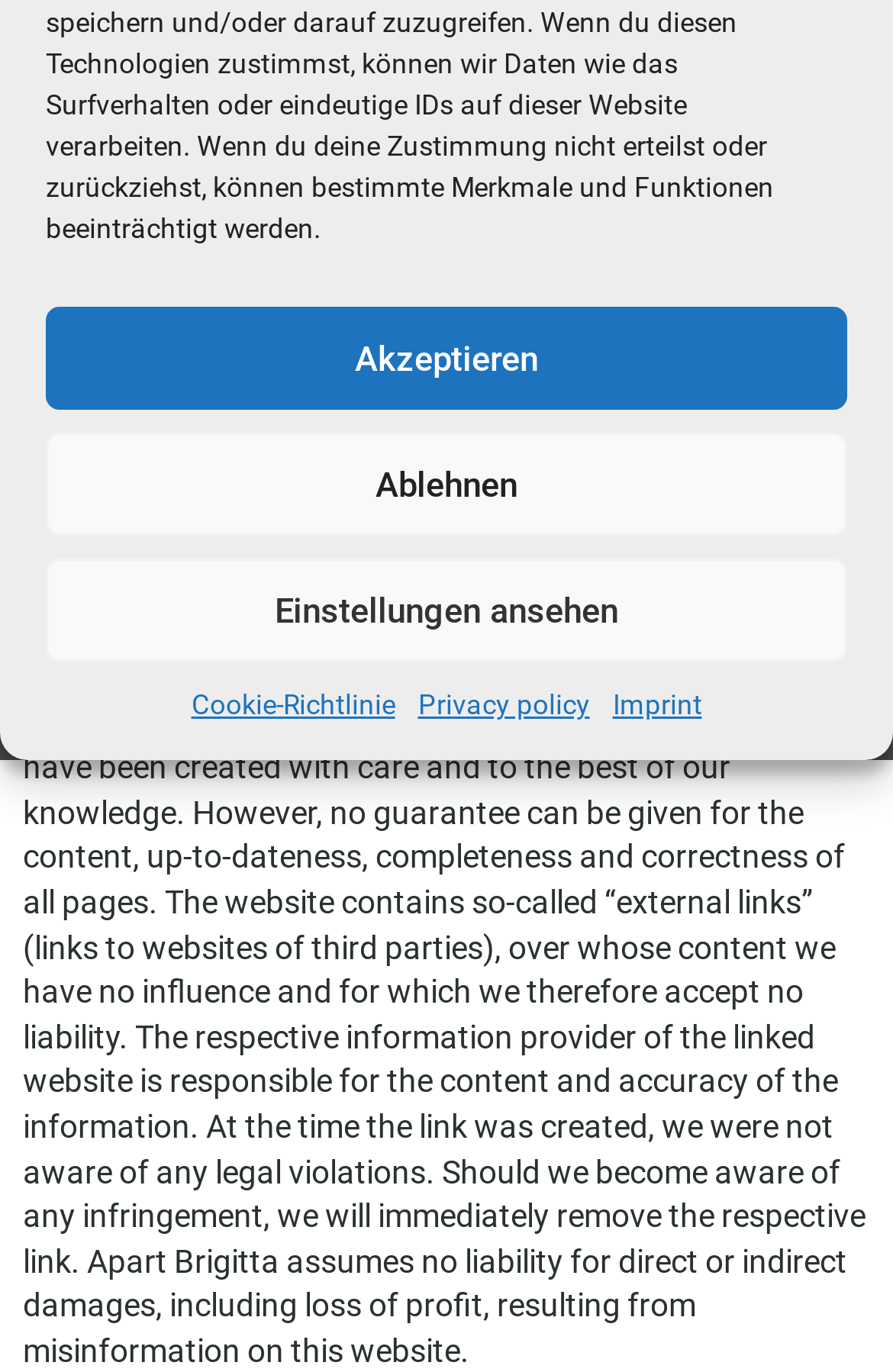Find the bounding box coordinates for the HTML element described as: "Cookie-Richtlinie". The coordinates should consist of four float values between 0 and 1, i.e., [left, top, right, bottom].

[0.214, 0.499, 0.442, 0.529]